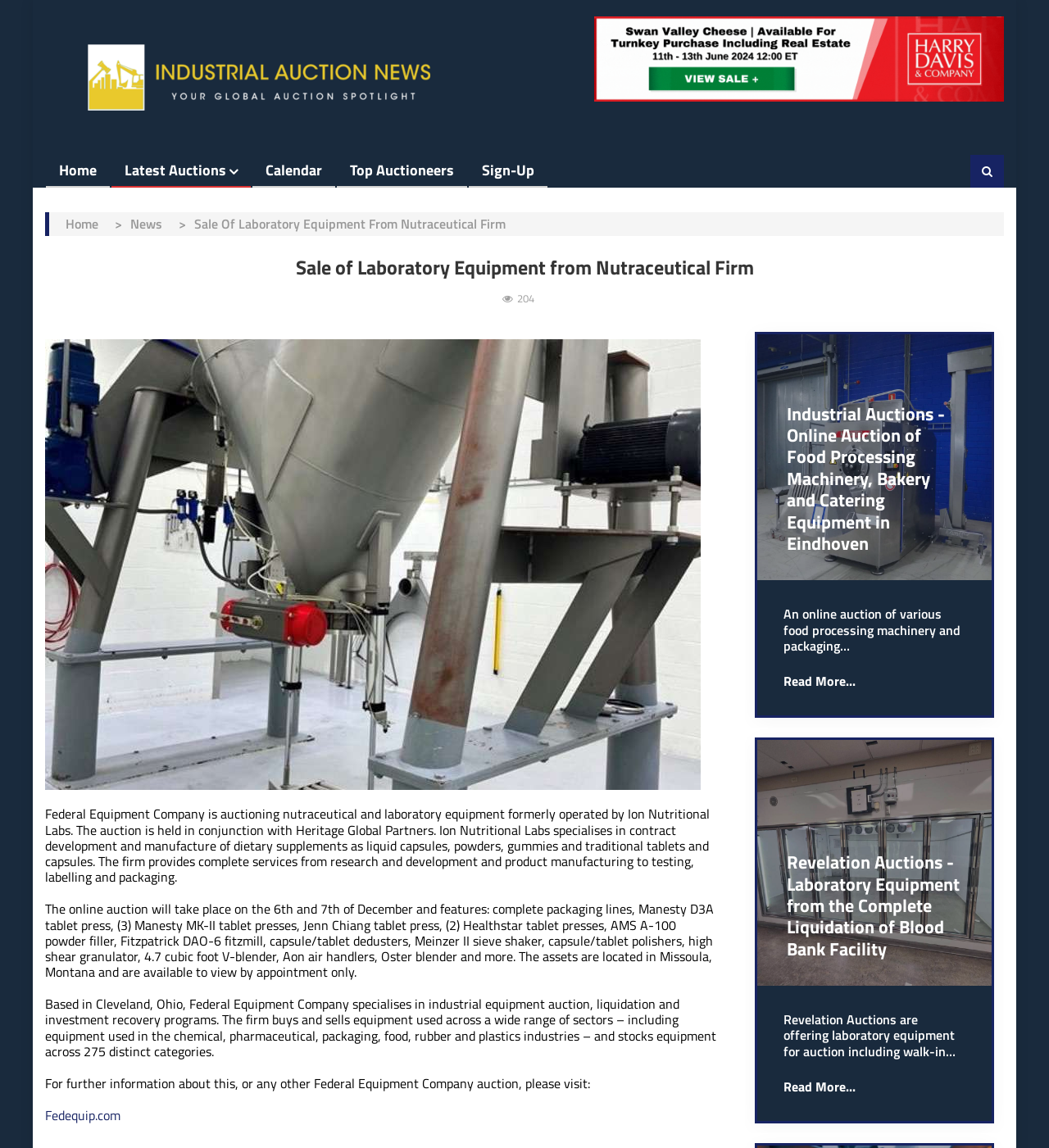Refer to the image and provide a thorough answer to this question:
What is the location of the equipment?

According to the webpage, the assets are located in Missoula, Montana, and are available to view by appointment only.